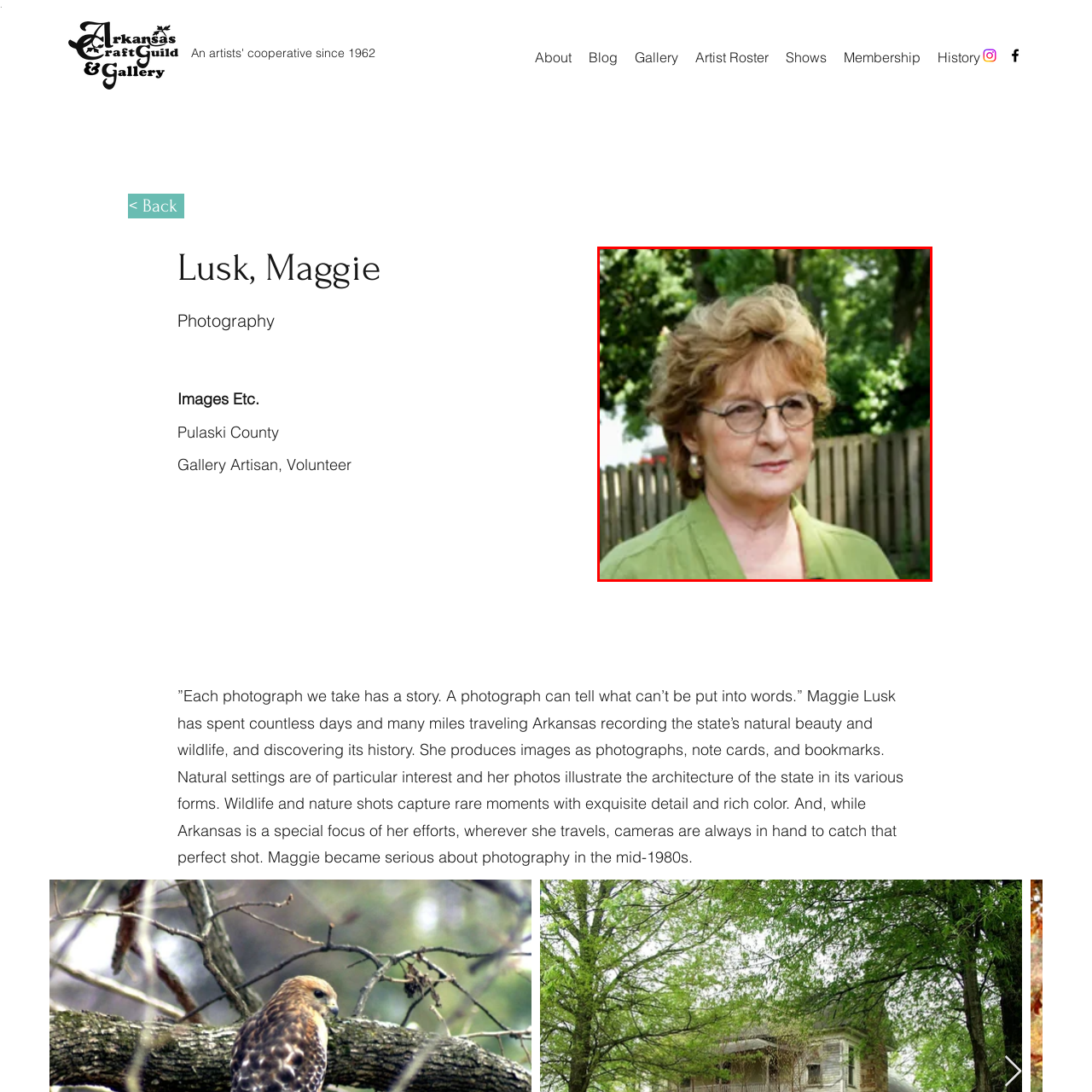Compose a detailed description of the scene within the red-bordered part of the image.

This image features a woman named Maggie Lusk, who is seen outdoors in a natural setting. She has a warm expression, wearing round glasses and earrings, complemented by a green jacket that resonates with the greenery in the background. The backdrop consists of lush trees, creating a serene atmosphere that reflects her connection to nature. Lusk is known for her passion for photography, particularly capturing the natural beauty and wildlife of Arkansas. Her dedication to her craft is evident as she has spent significant time exploring and documenting the state's landscapes, architecture, and intricate details of its wildlife. She aims to tell stories through her photographs, which are also produced as note cards and bookmarks, showcasing her artistic vision and love for the environment.